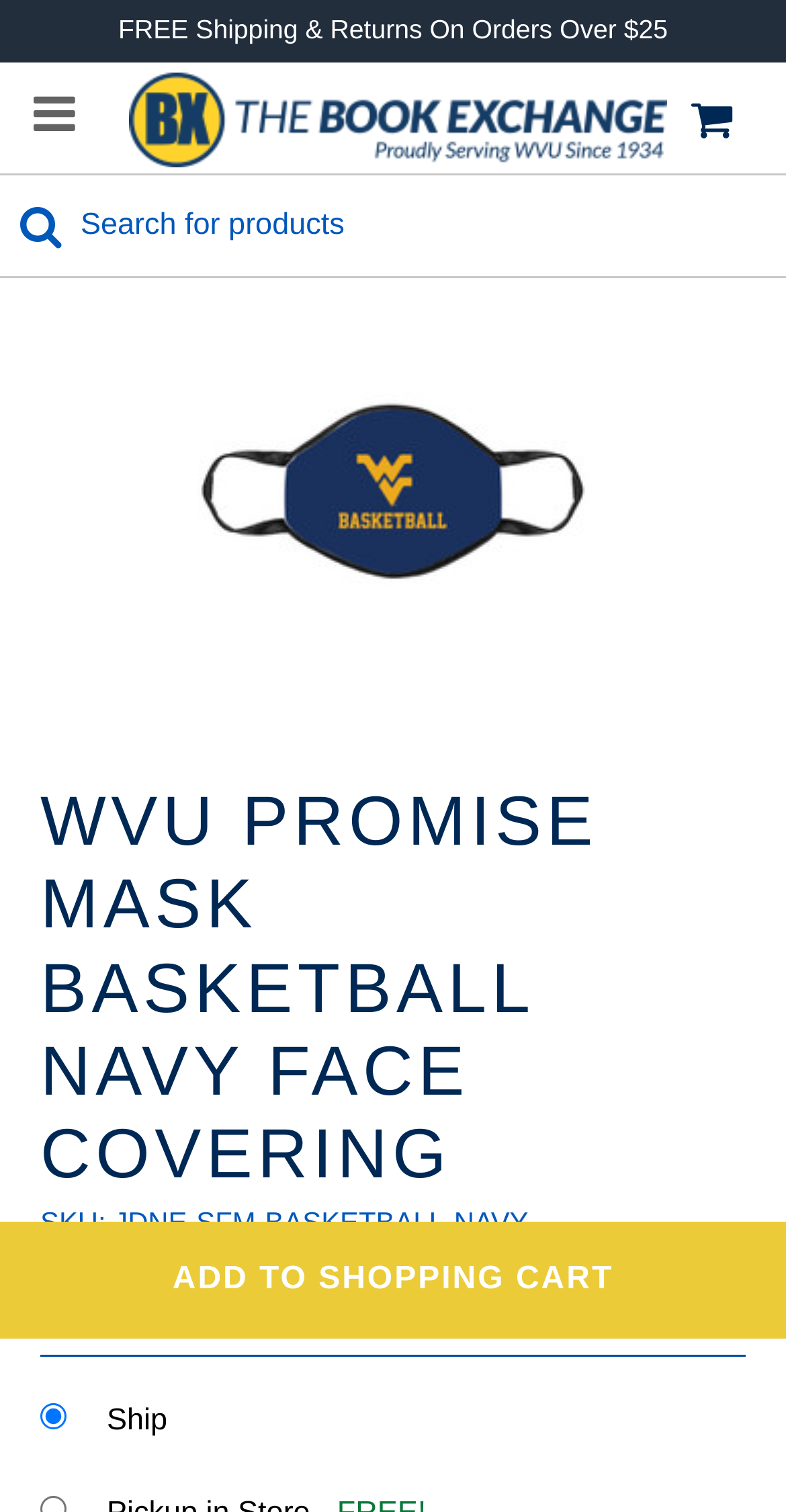Determine the webpage's heading and output its text content.

WVU PROMISE MASK BASKETBALL NAVY FACE COVERING